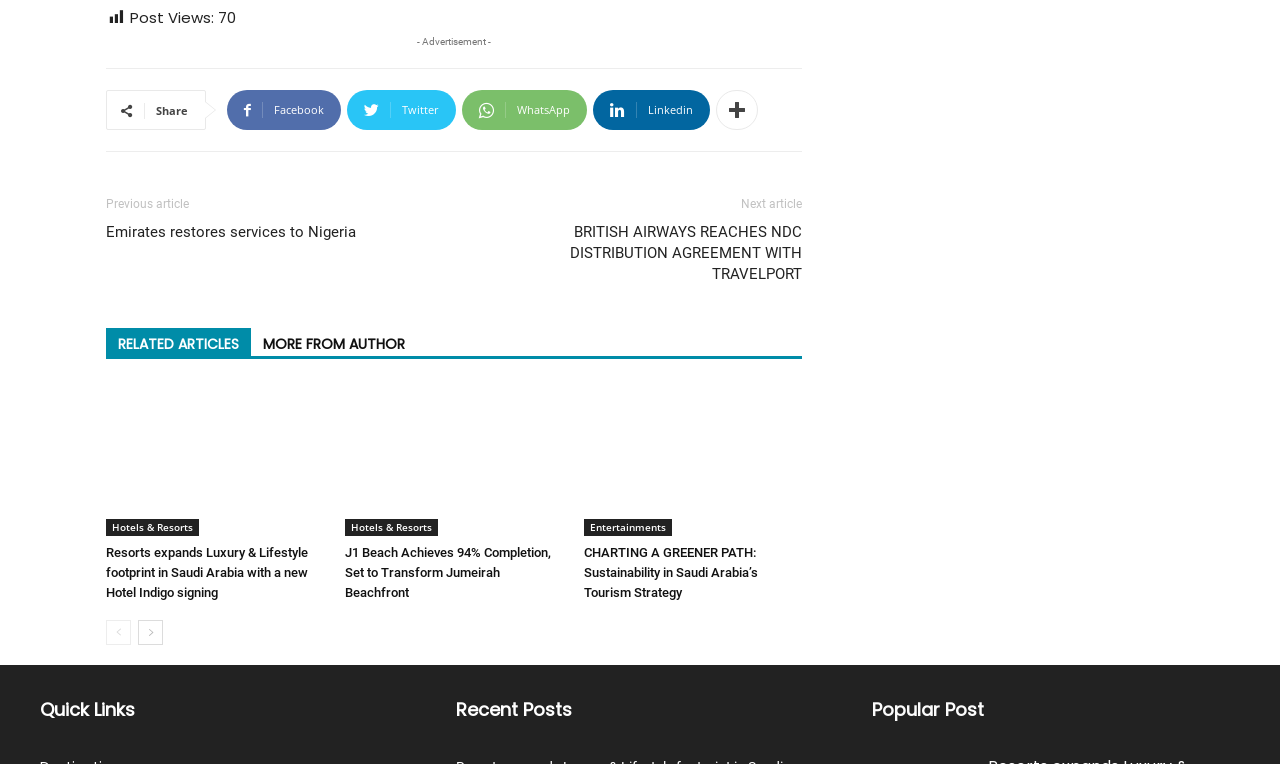Please identify the bounding box coordinates of the clickable element to fulfill the following instruction: "Read CHARTING A GREENER PATH: Sustainability in Saudi Arabia’s Tourism Strategy". The coordinates should be four float numbers between 0 and 1, i.e., [left, top, right, bottom].

[0.456, 0.506, 0.627, 0.702]